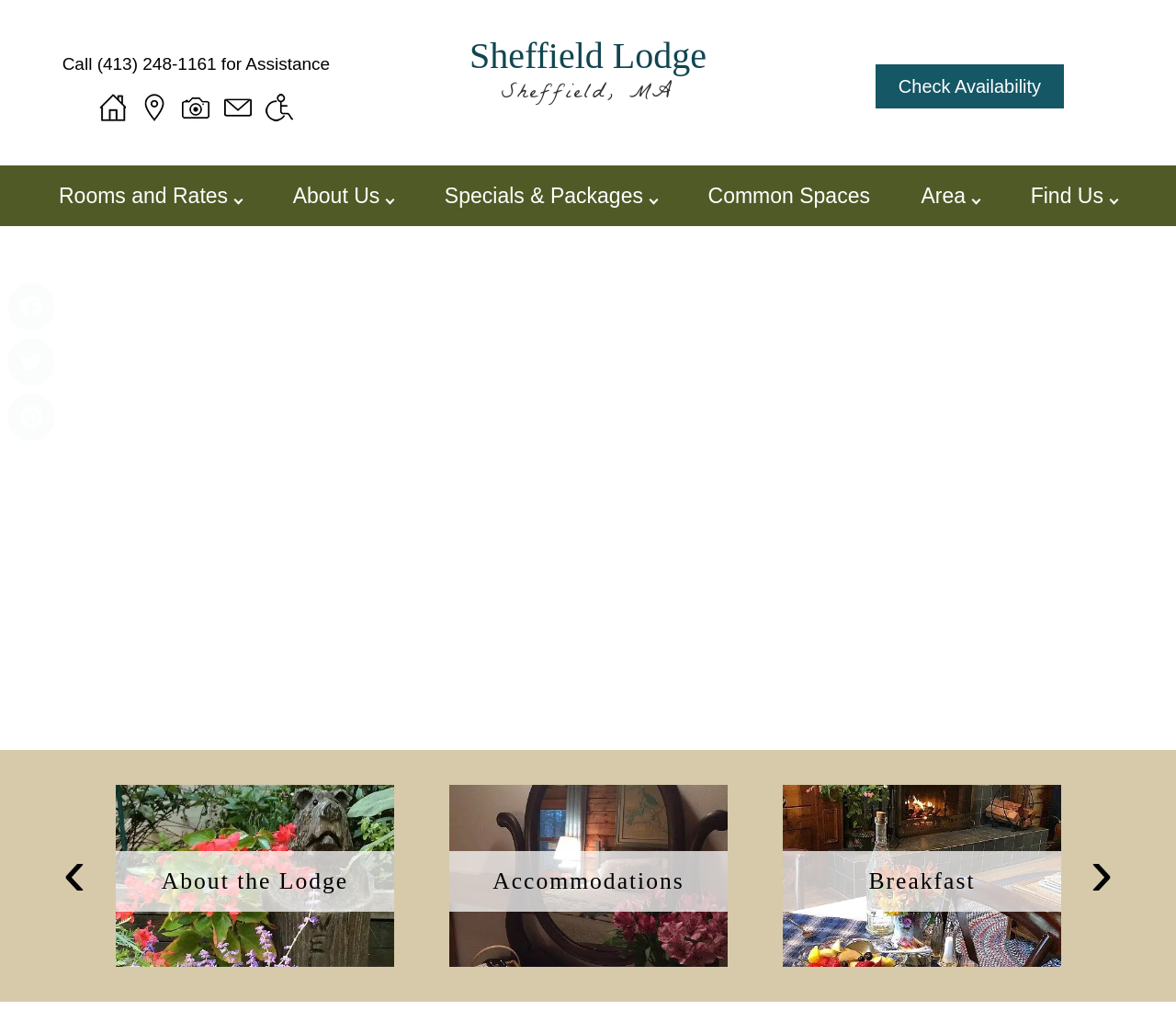Identify the bounding box coordinates for the element that needs to be clicked to fulfill this instruction: "Click the 'Check Availability' link". Provide the coordinates in the format of four float numbers between 0 and 1: [left, top, right, bottom].

[0.744, 0.063, 0.905, 0.106]